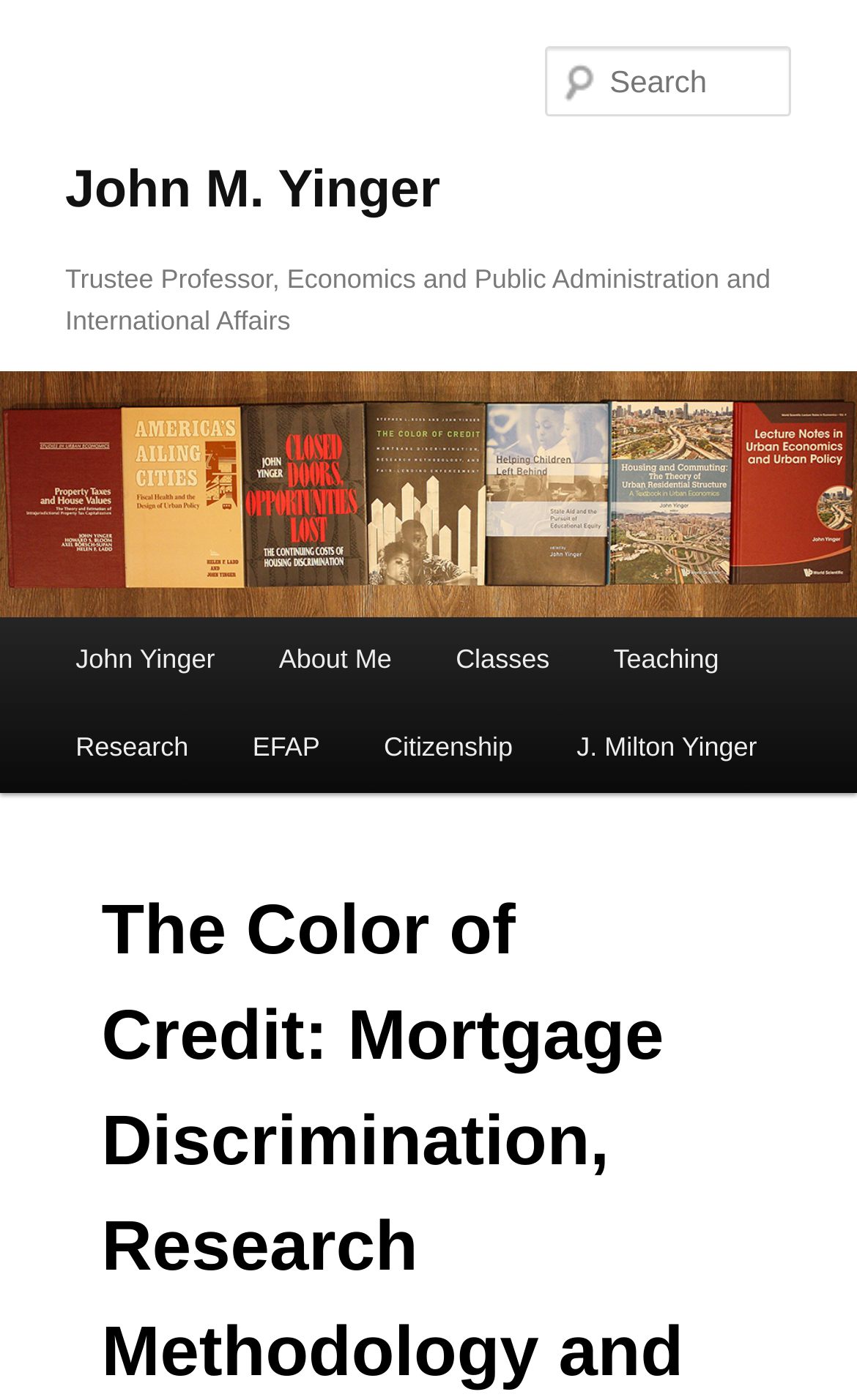Please find the bounding box coordinates of the clickable region needed to complete the following instruction: "View John Yinger's about me page". The bounding box coordinates must consist of four float numbers between 0 and 1, i.e., [left, top, right, bottom].

[0.288, 0.441, 0.494, 0.504]